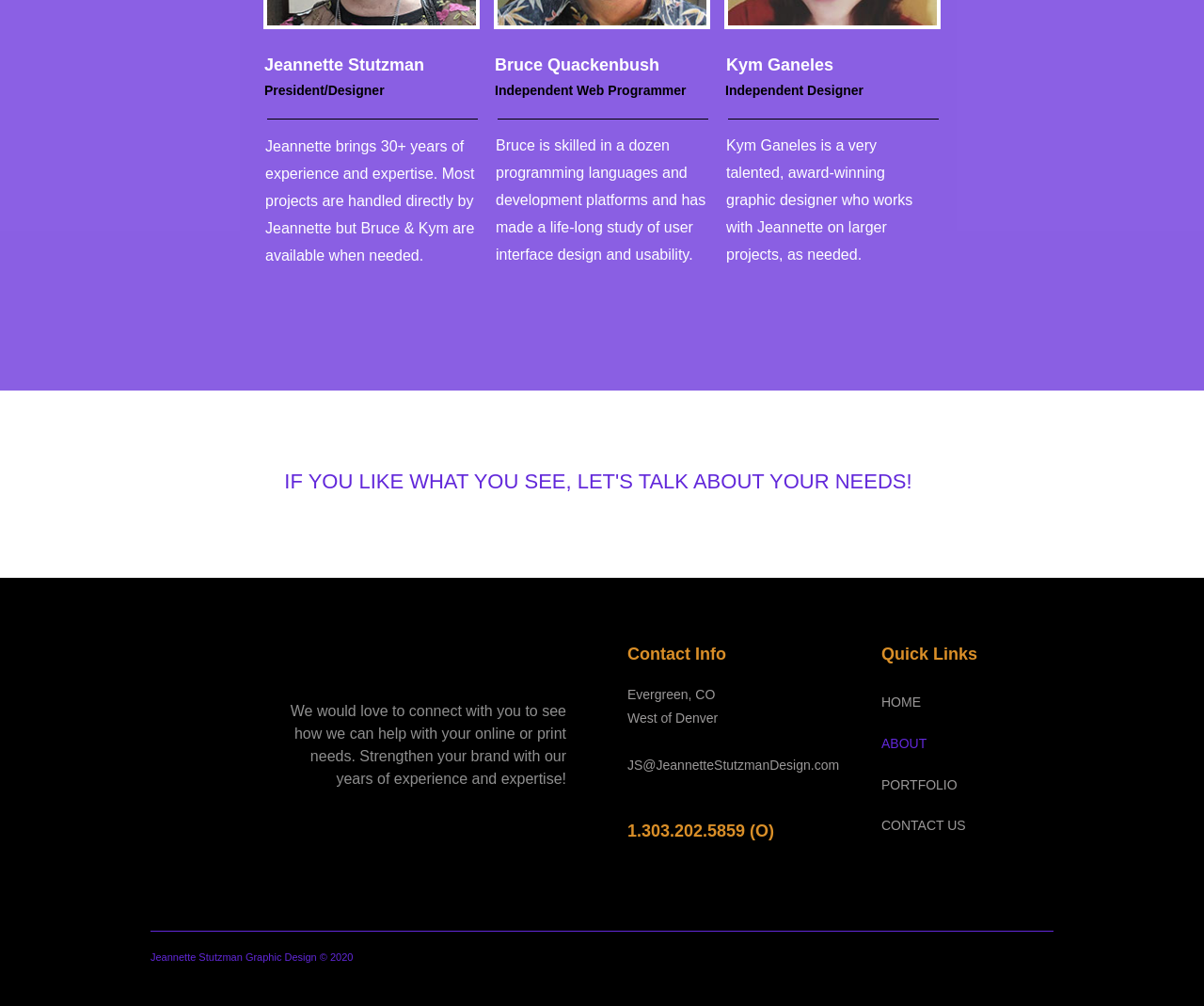Please find the bounding box for the UI element described by: "ABOUT".

[0.732, 0.72, 0.832, 0.76]